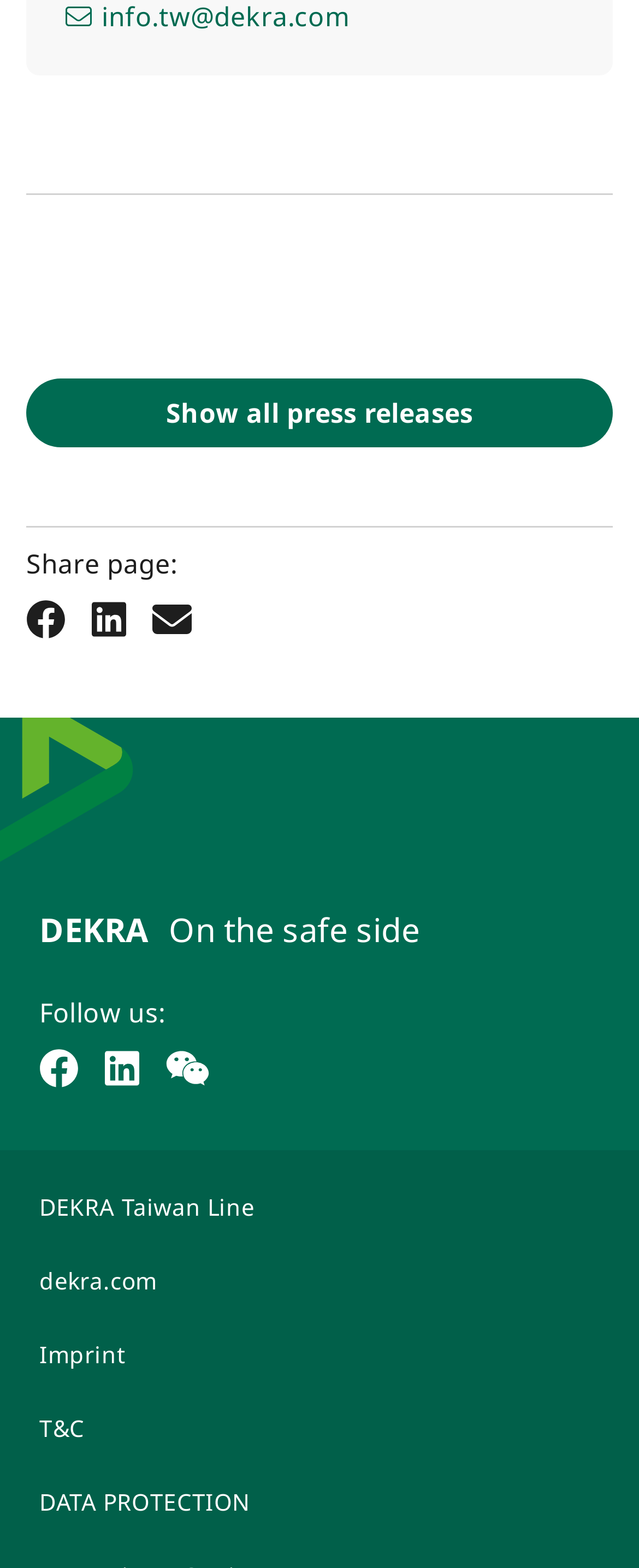Give a short answer using one word or phrase for the question:
How many social media platforms are listed to follow?

4